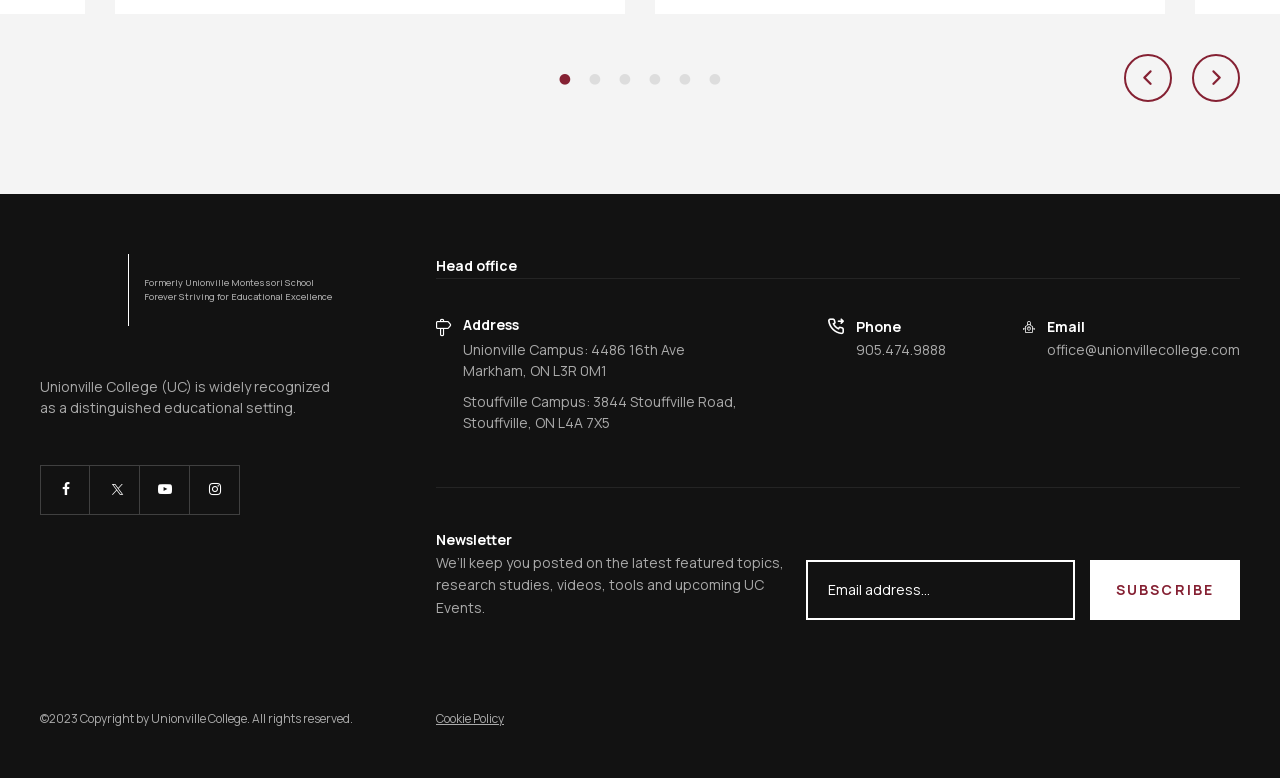Please reply with a single word or brief phrase to the question: 
What is the purpose of the newsletter section?

To keep users posted on latest topics and events